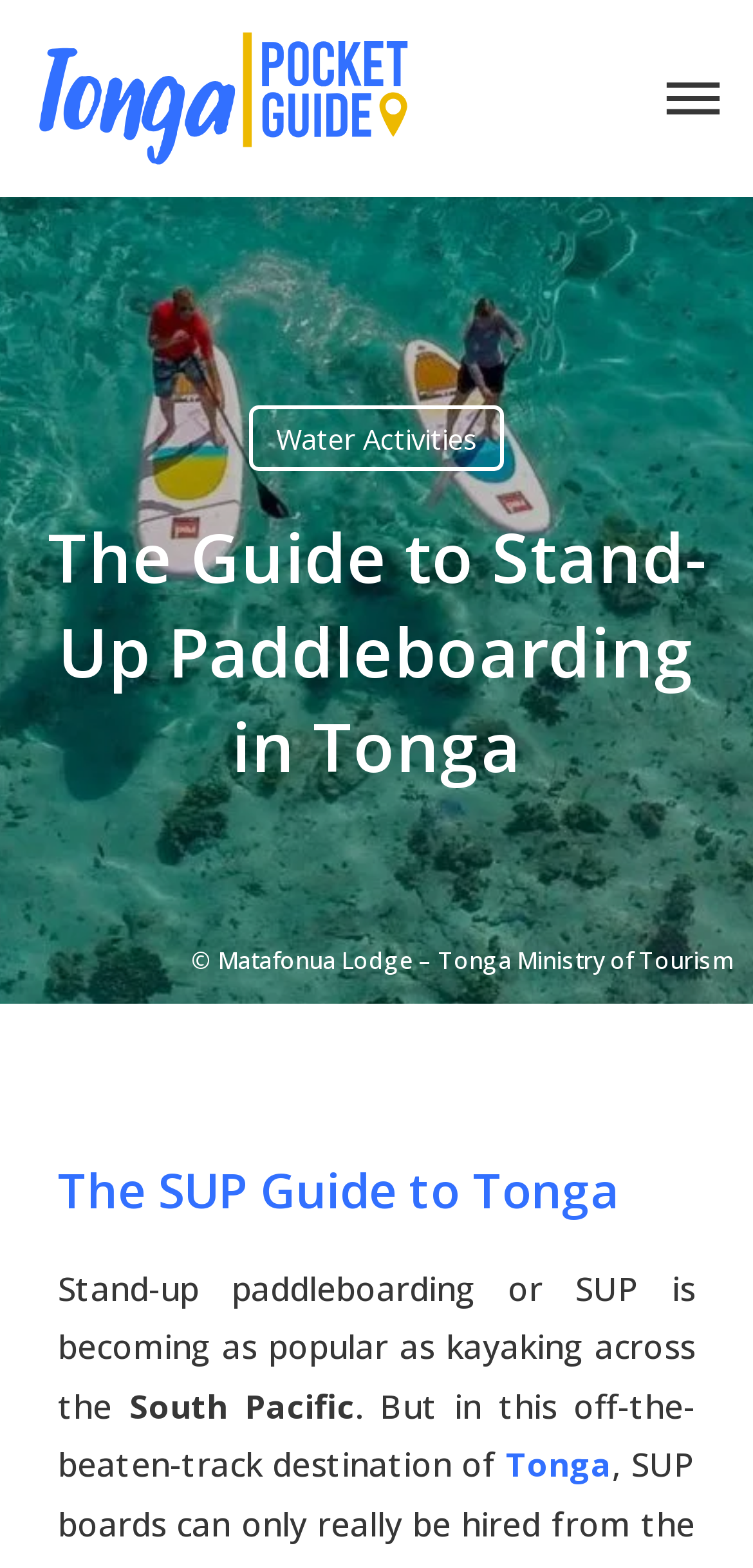Identify the bounding box coordinates of the clickable region to carry out the given instruction: "Search for something".

[0.327, 0.468, 0.893, 0.502]